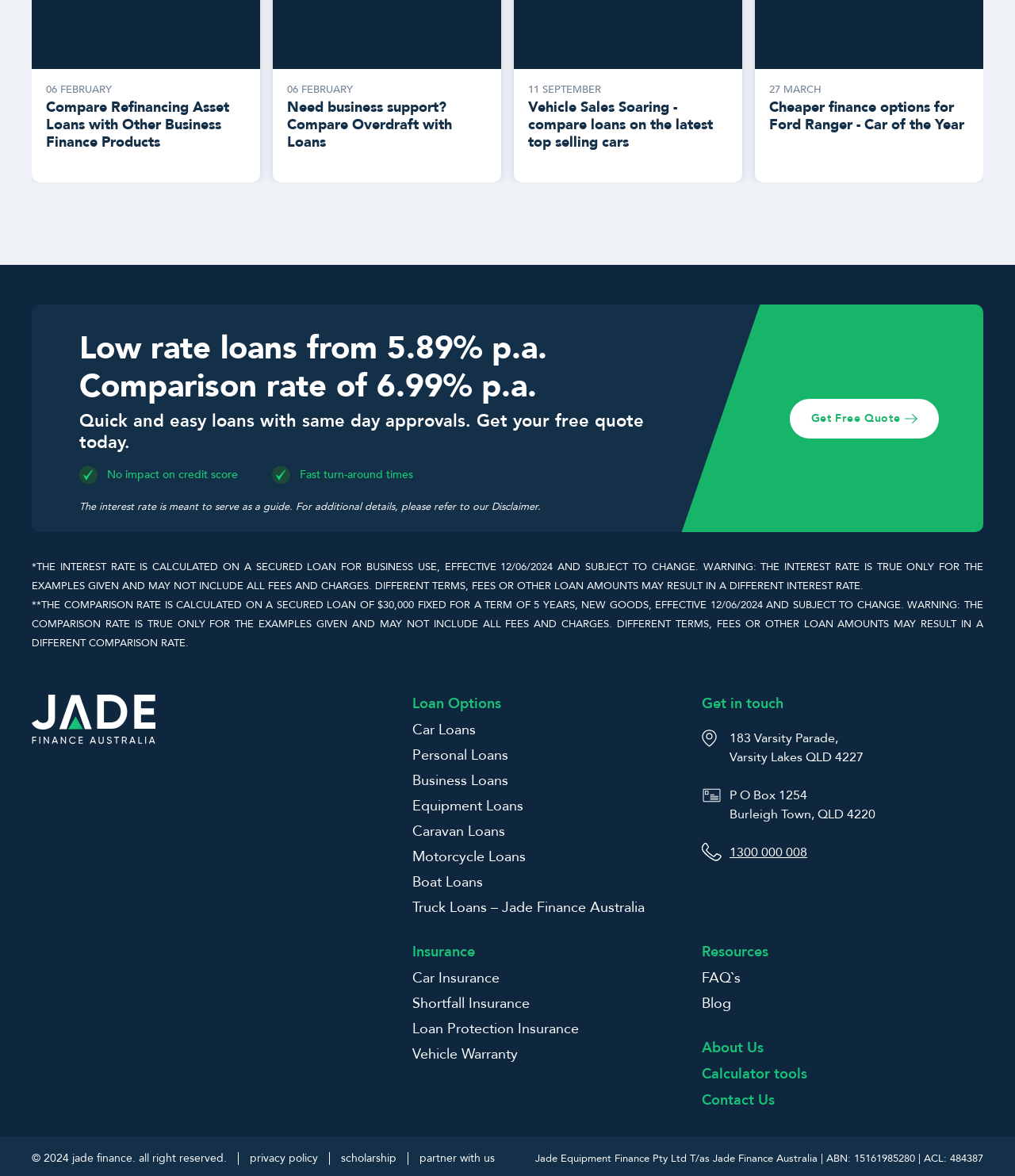Use the details in the image to answer the question thoroughly: 
What is the address of Jade Finance Australia?

The address of Jade Finance Australia is mentioned in the Get in touch section of the webpage, which is located at 183 Varsity Parade, Varsity Lakes QLD 4227, with a PO Box address in Burleigh Town, QLD 4220.